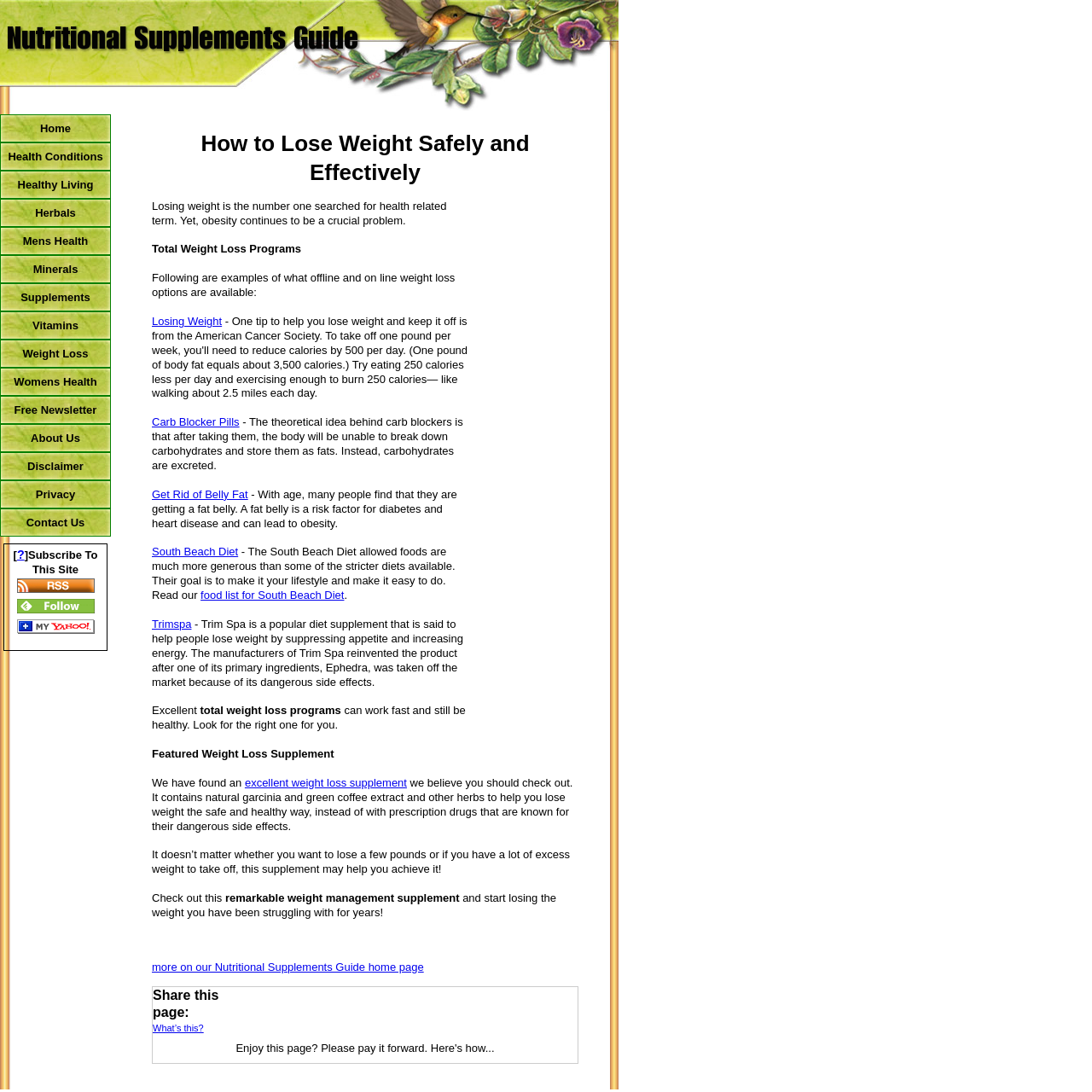Provide a short answer to the following question with just one word or phrase: What is the purpose of the 'Trim Spa' supplement?

Suppress appetite and increase energy